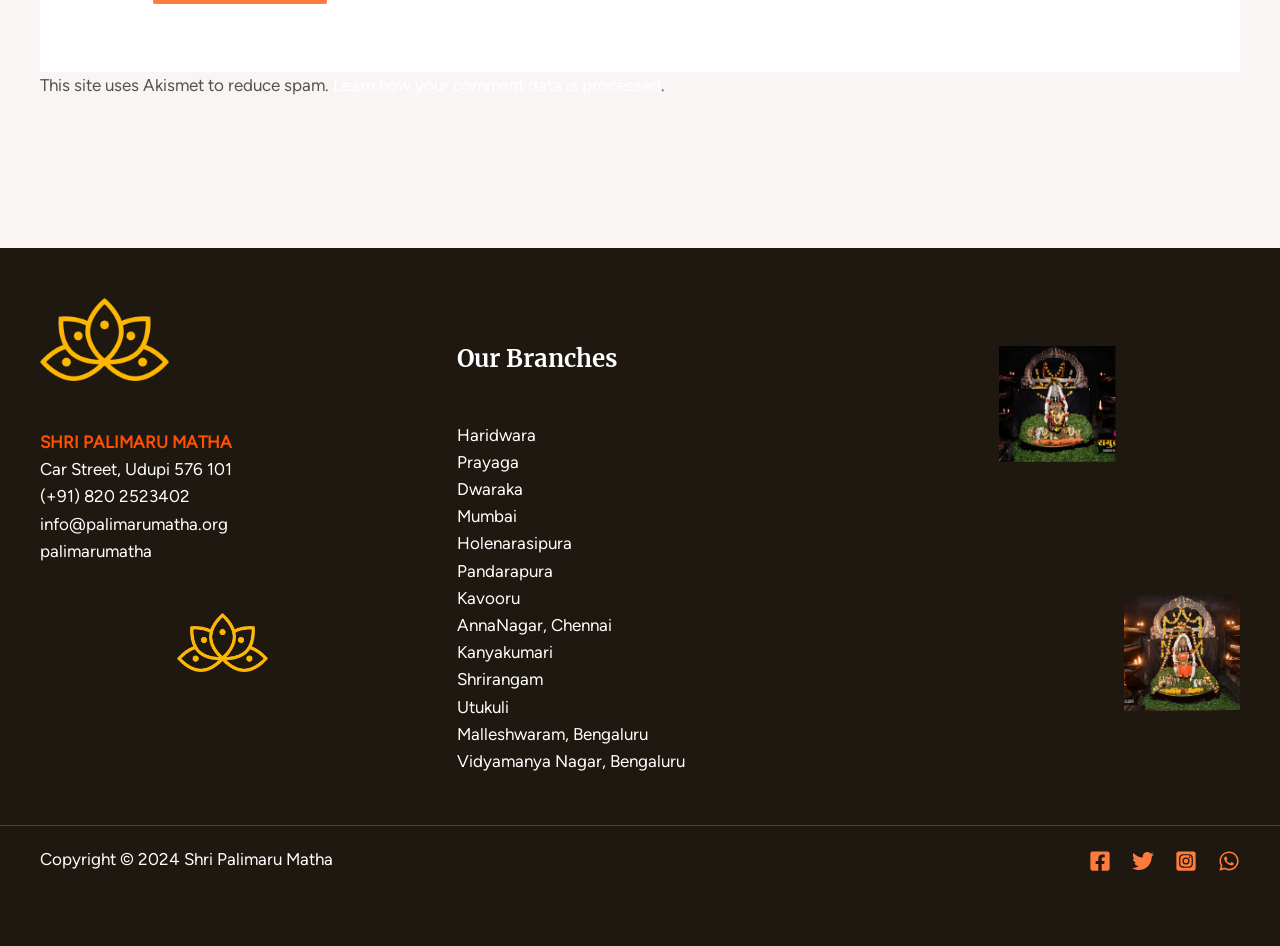Please identify the bounding box coordinates of the clickable area that will fulfill the following instruction: "Learn how your comment data is processed". The coordinates should be in the format of four float numbers between 0 and 1, i.e., [left, top, right, bottom].

[0.26, 0.079, 0.516, 0.1]